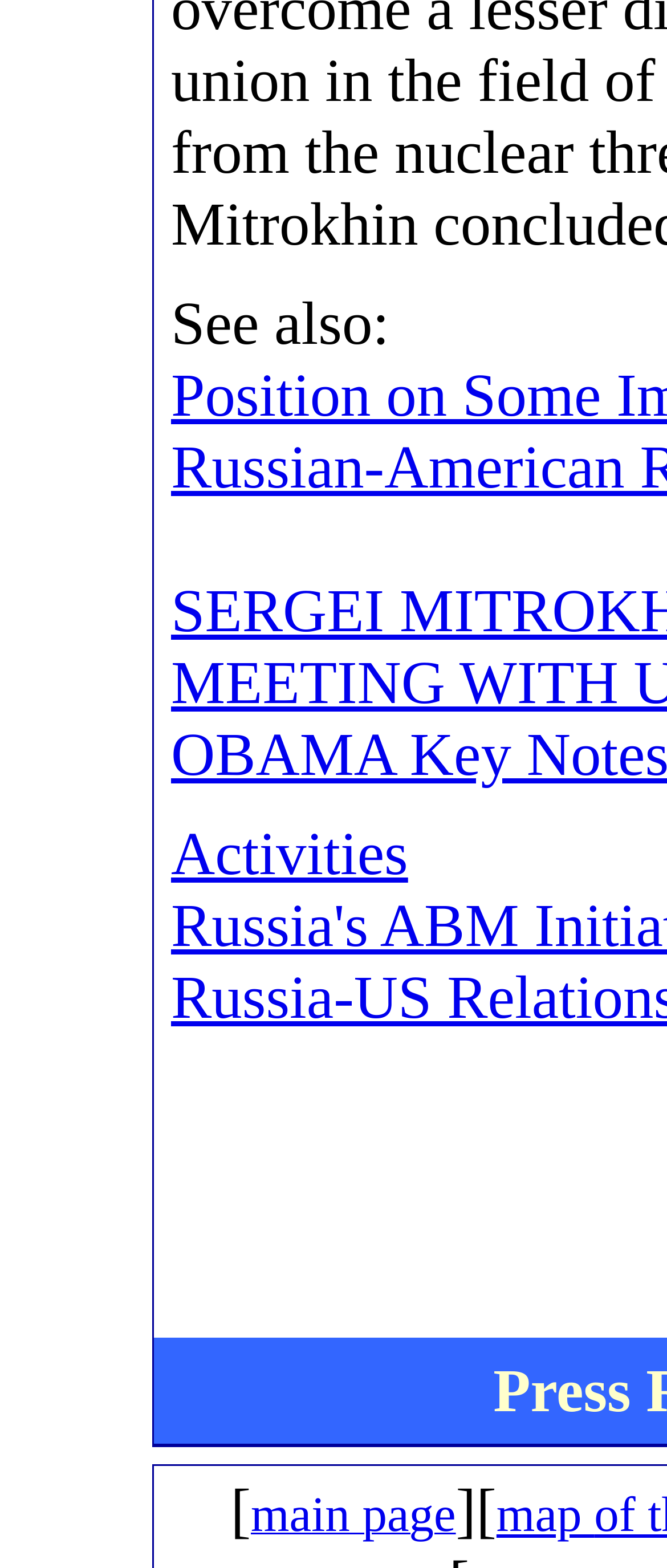Given the element description main page, specify the bounding box coordinates of the corresponding UI element in the format (top-left x, top-left y, bottom-right x, bottom-right y). All values must be between 0 and 1.

[0.376, 0.968, 0.683, 0.98]